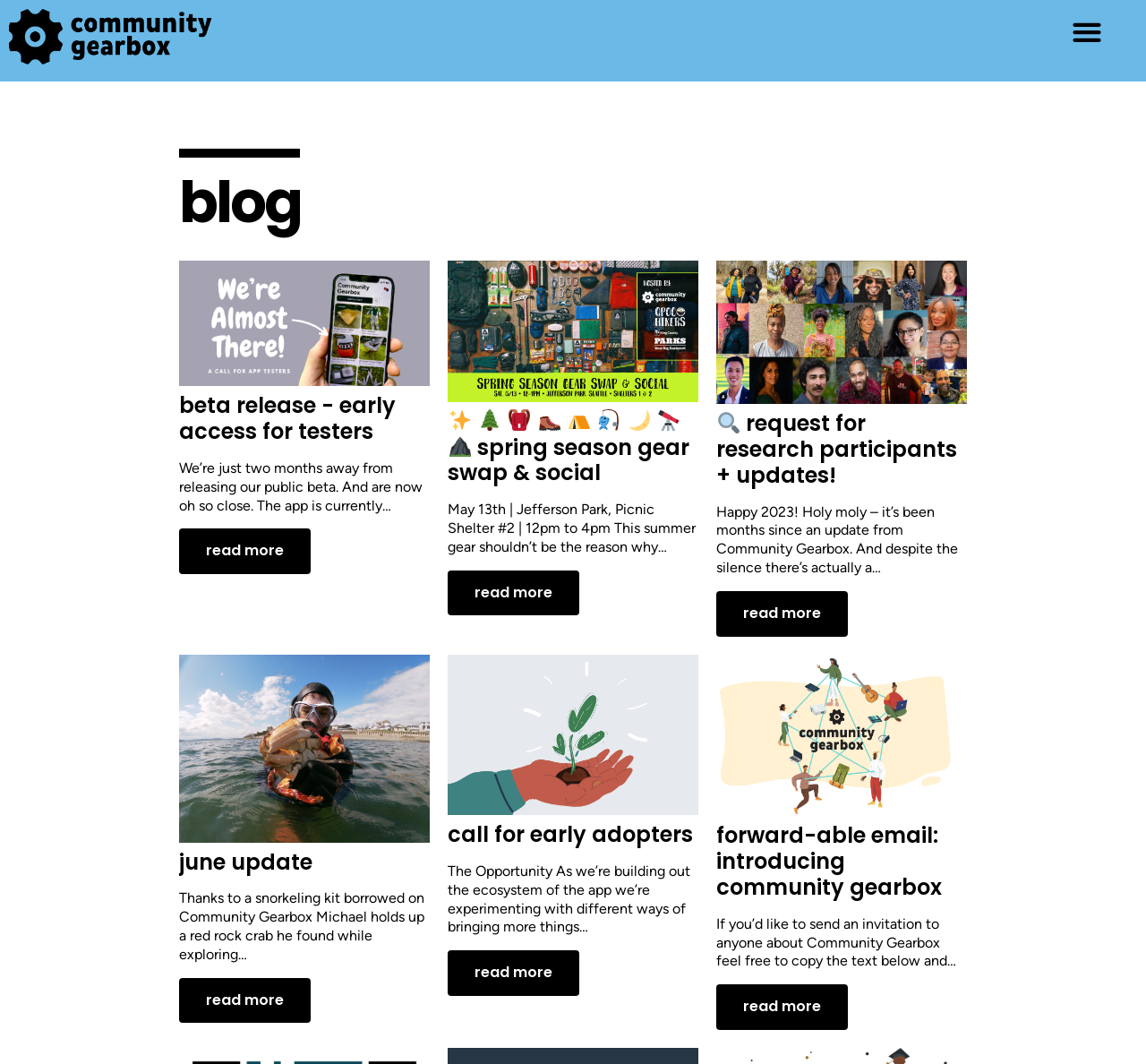Find the coordinates for the bounding box of the element with this description: "Twitter".

None